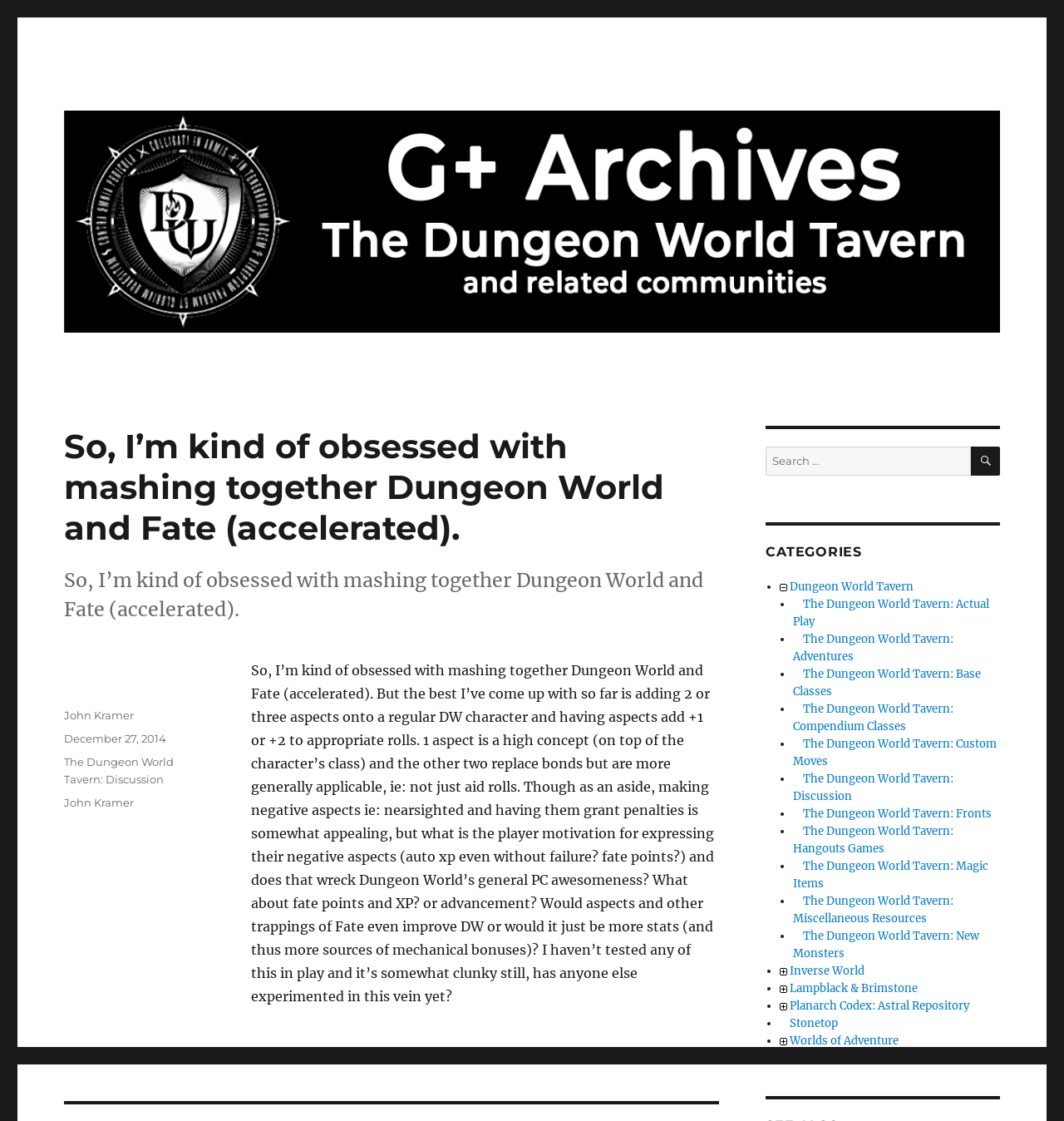Provide a single word or phrase to answer the given question: 
How many categories are listed on the webpage?

14